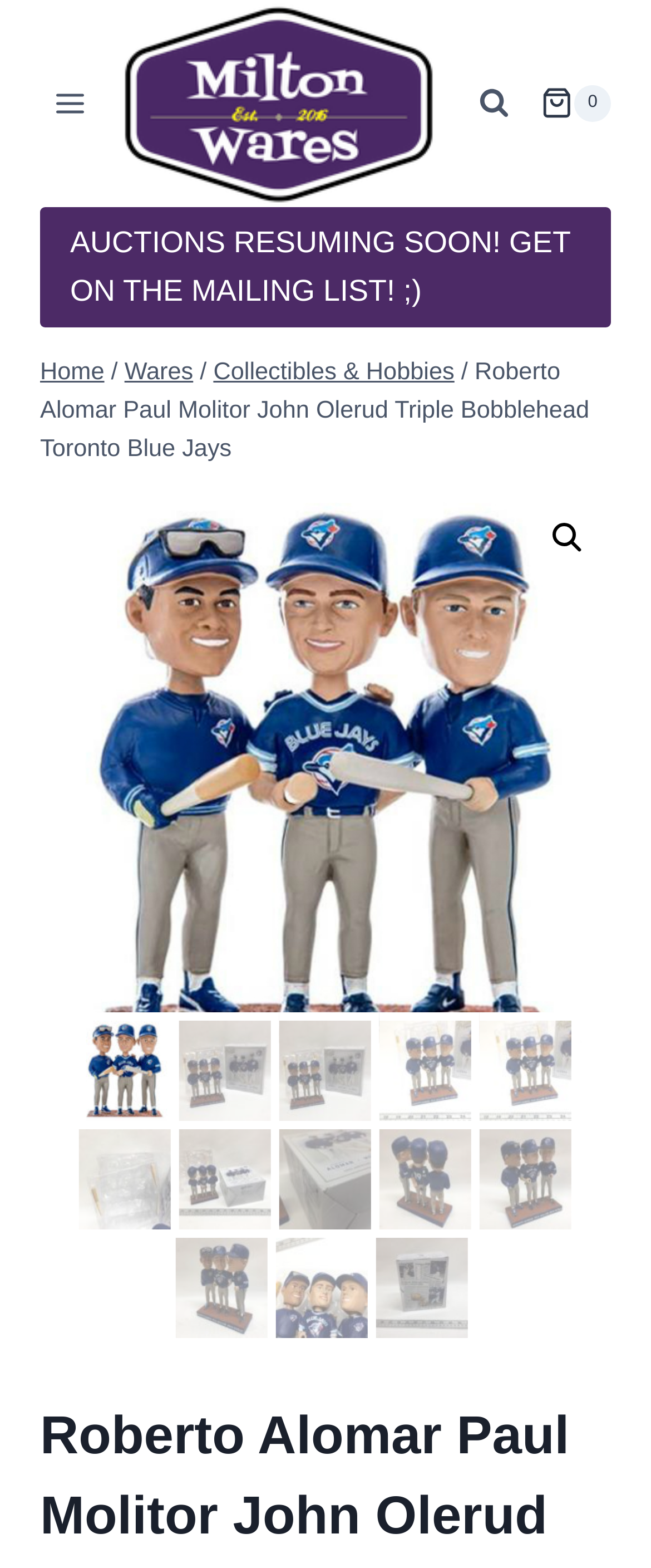Please find and give the text of the main heading on the webpage.

Roberto Alomar Paul Molitor John Olerud Triple Bobblehead Toronto Blue Jays